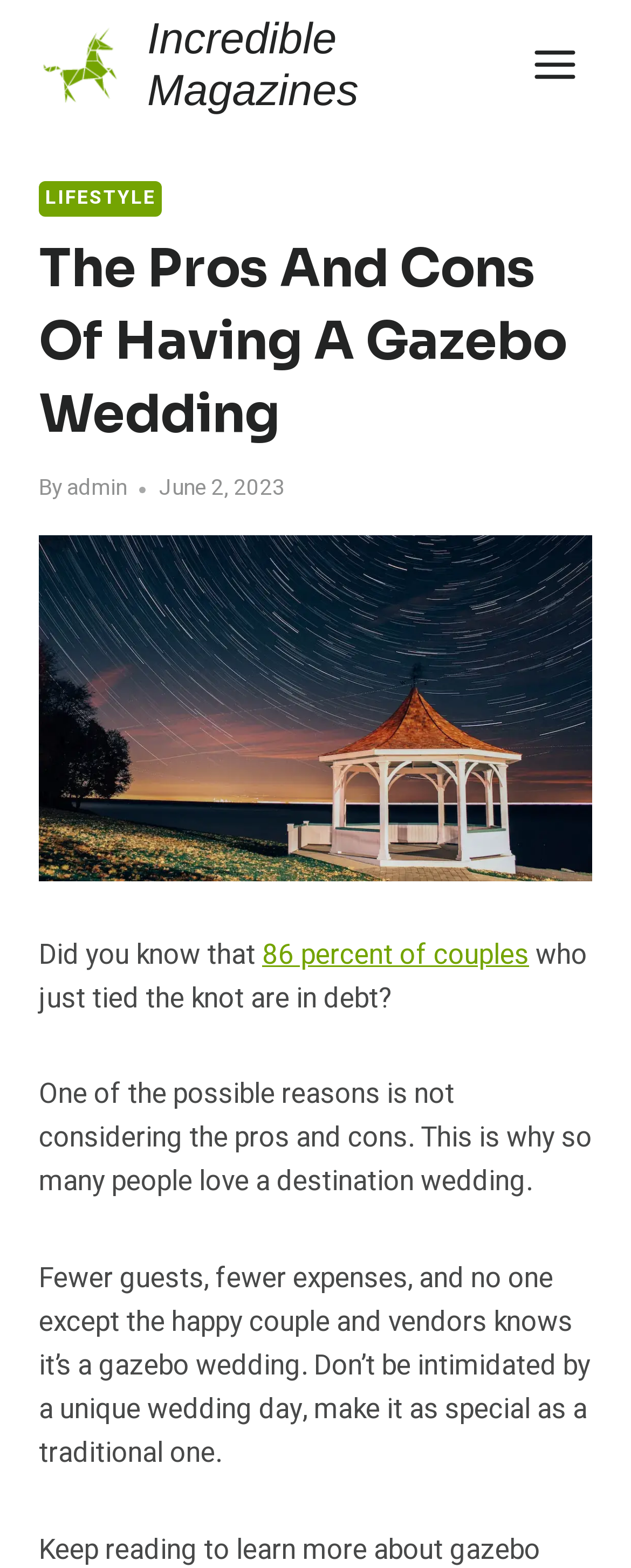Answer the question below in one word or phrase:
Who wrote the article?

admin